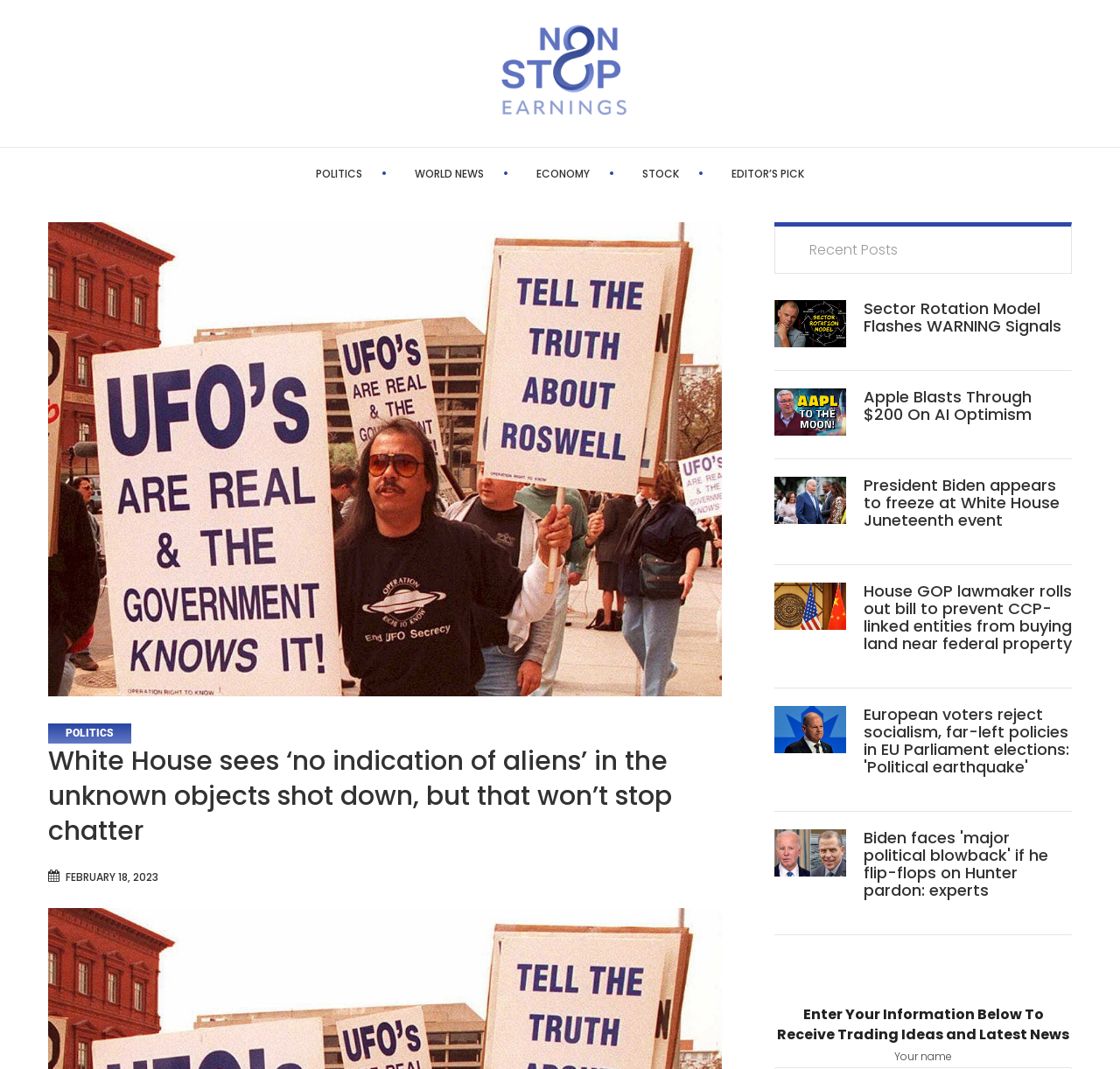Using the information in the image, give a comprehensive answer to the question: 
What is the purpose of the form at the bottom of the webpage?

The form at the bottom of the webpage has a label 'Enter Your Information Below To Receive Trading Ideas and Latest News', indicating that its purpose is to collect user information to provide them with trading ideas and latest news.